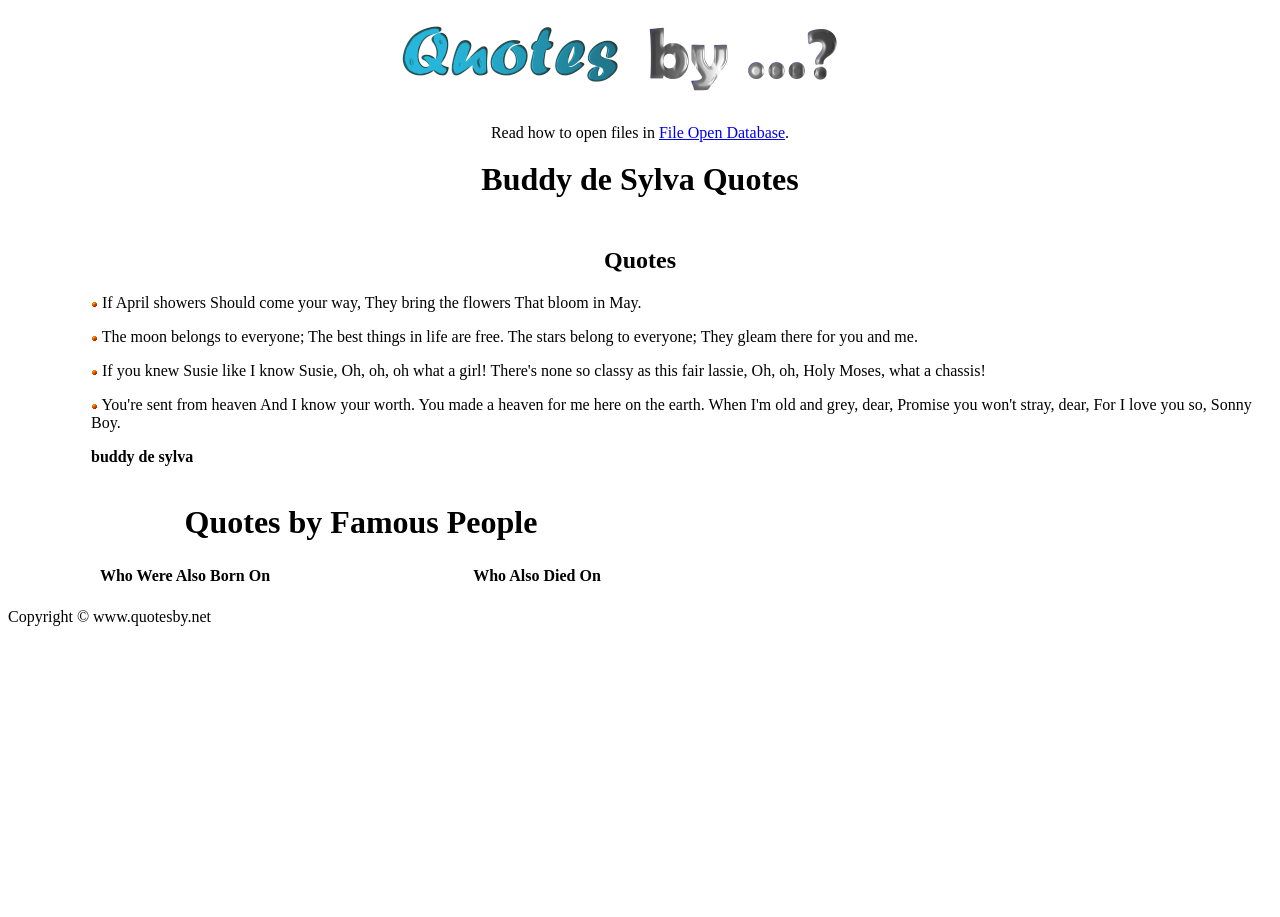Offer a detailed account of what is visible on the webpage.

This webpage is dedicated to showcasing quotes from Buddy De Sylva. At the top, there is a link and an image, which are positioned side by side, taking up most of the width of the page. Below them, there is a static text "Read how to open files in" followed by a link "File Open Database" and a period.

The main content of the page is organized in a table format. The first row of the table contains a heading "Buddy De Sylva Quotes" in a large font size. The second row is empty, with a non-breaking space character.

The next section of the page is another table, which takes up most of the page's width. The first row of this table contains a heading "Quotes" in a large font size, followed by a series of quotes from Buddy De Sylva. The quotes are interspersed with small images, which are likely icons or decorations. The quotes themselves are divided into paragraphs, with some of them being quite long.

Below the quotes section, there is a table with three rows. The first row contains a heading "Quotes by Famous People" in a large font size. The second row has two column headers, "Who Were Also Born On" and "Who Also Died On". The third row contains two grid cells, which are likely empty.

At the very bottom of the page, there is a static text "Copyright © www.quotesby.net", which indicates the website's copyright information.